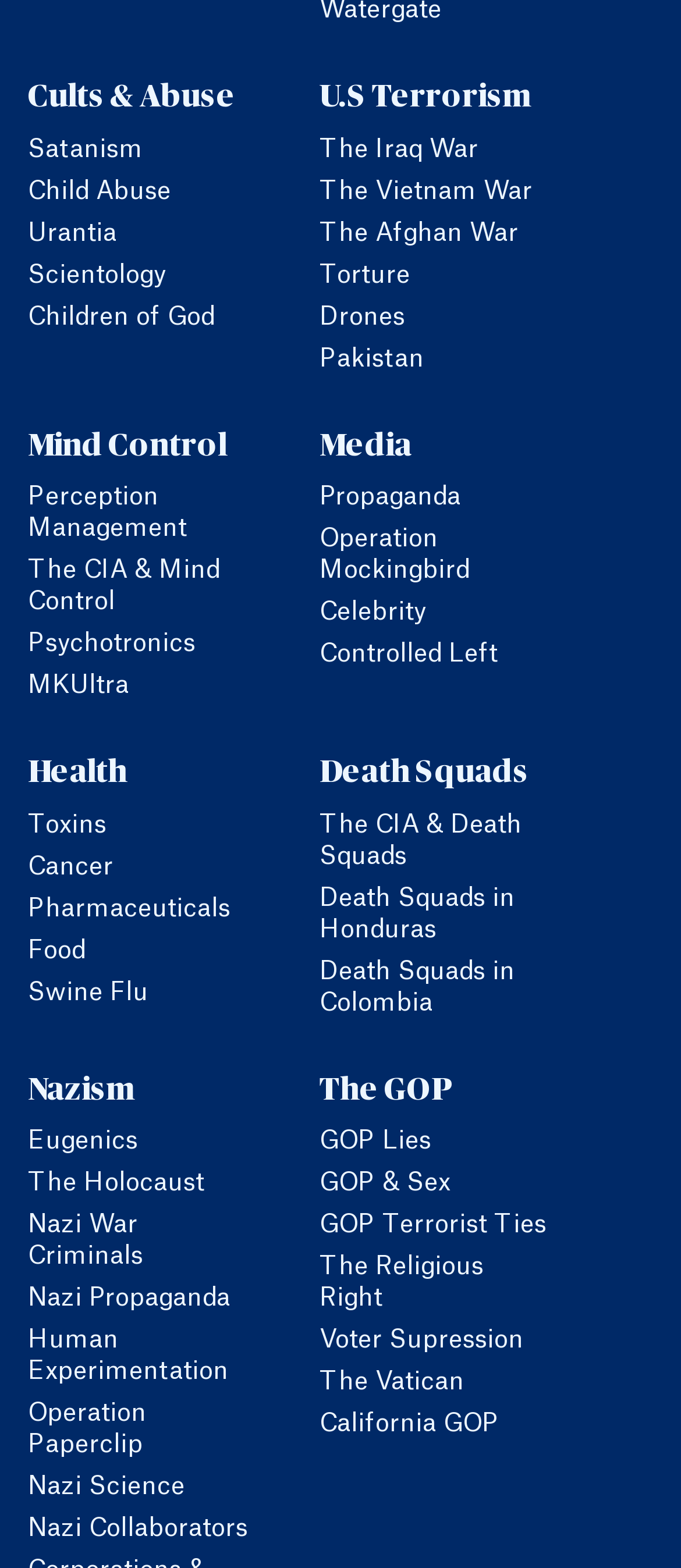How many categories are listed on the webpage?
Please use the image to provide an in-depth answer to the question.

There are six main categories listed on the webpage, which are Cults & Abuse, U.S Terrorism, Mind Control, Media, Health, and Death Squads. Each category has multiple subtopics and links.